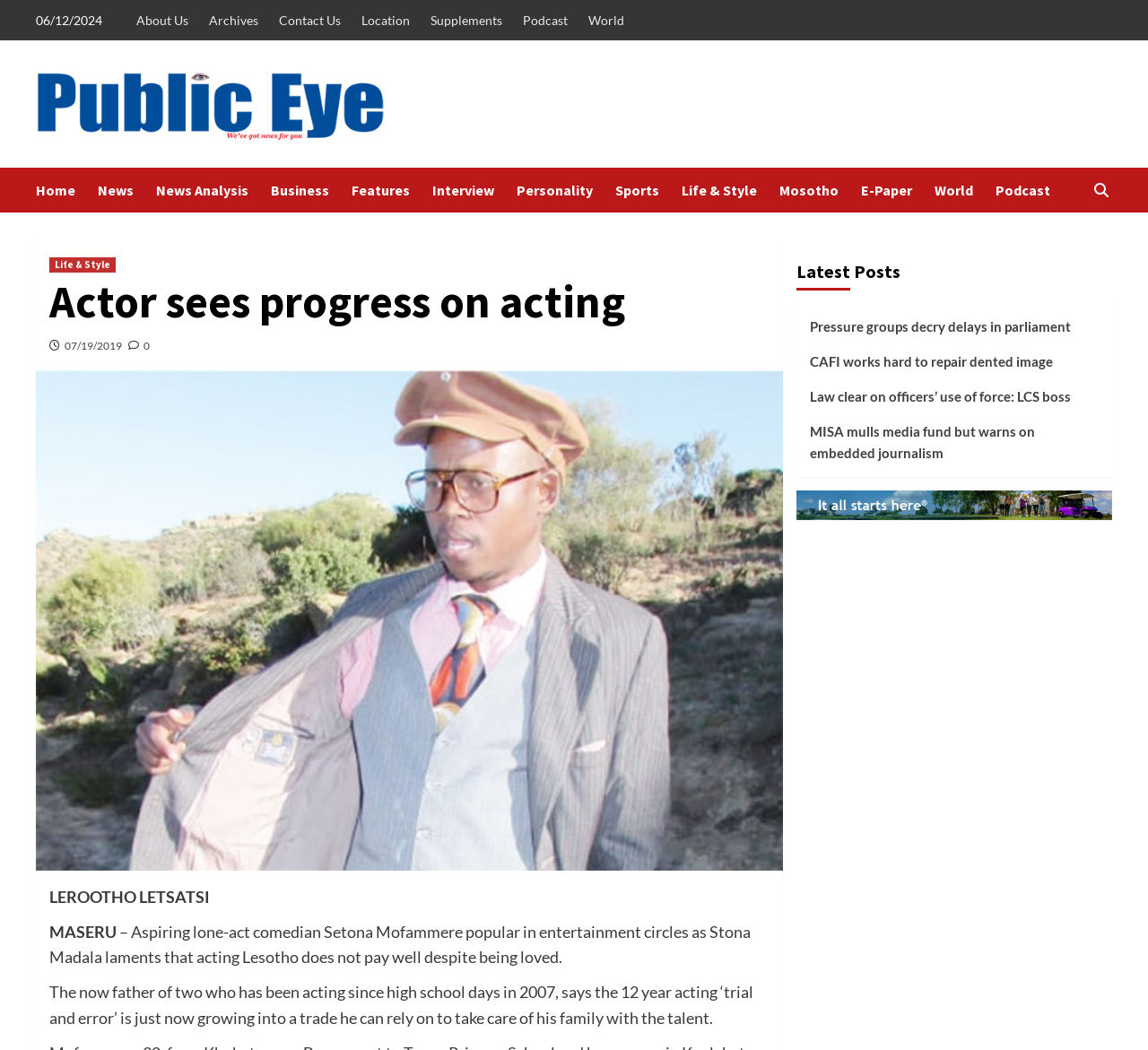Identify the bounding box coordinates for the UI element that matches this description: "News".

[0.085, 0.16, 0.136, 0.203]